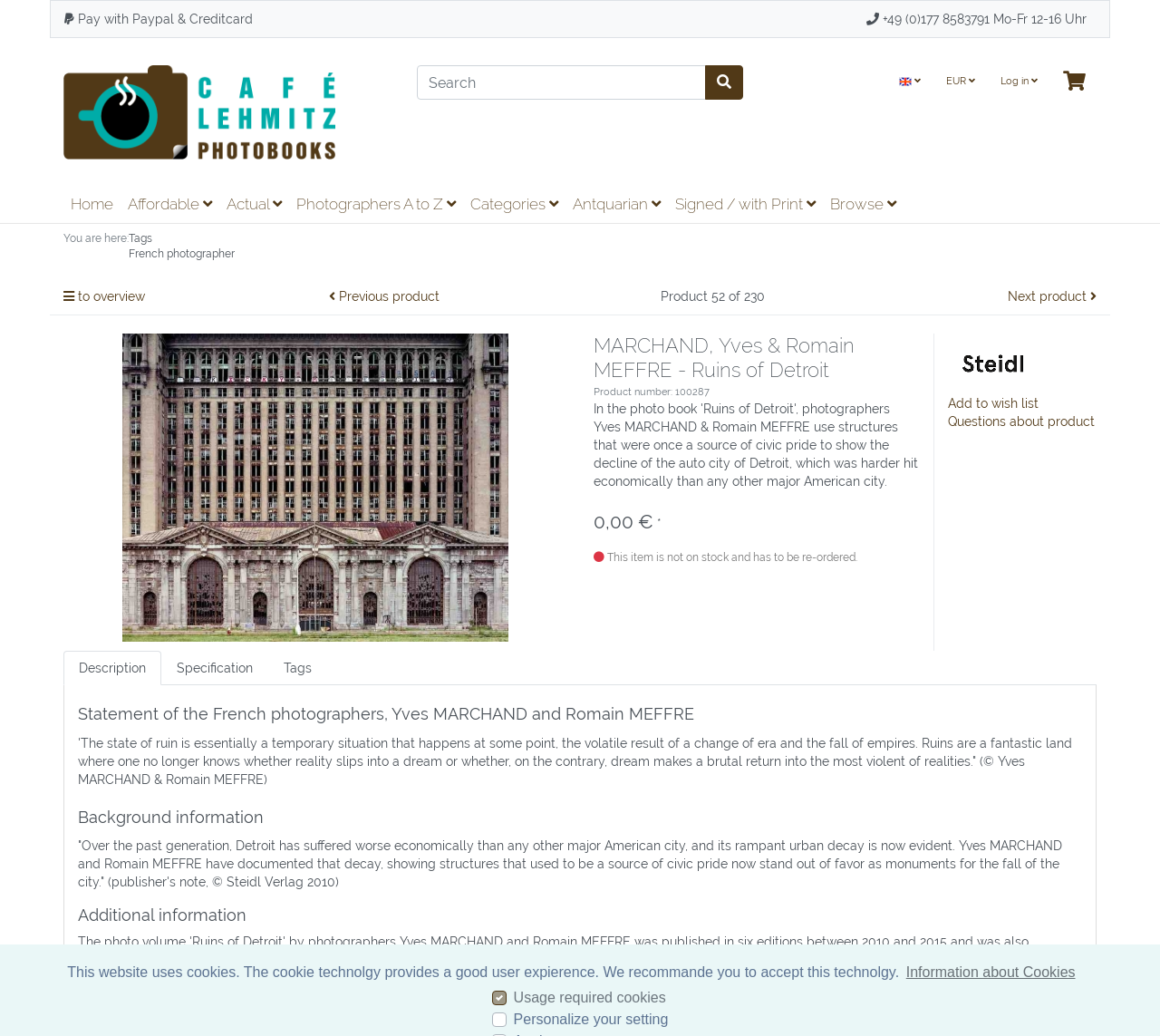Find the bounding box coordinates of the area that needs to be clicked in order to achieve the following instruction: "View product details". The coordinates should be specified as four float numbers between 0 and 1, i.e., [left, top, right, bottom].

[0.105, 0.463, 0.438, 0.477]